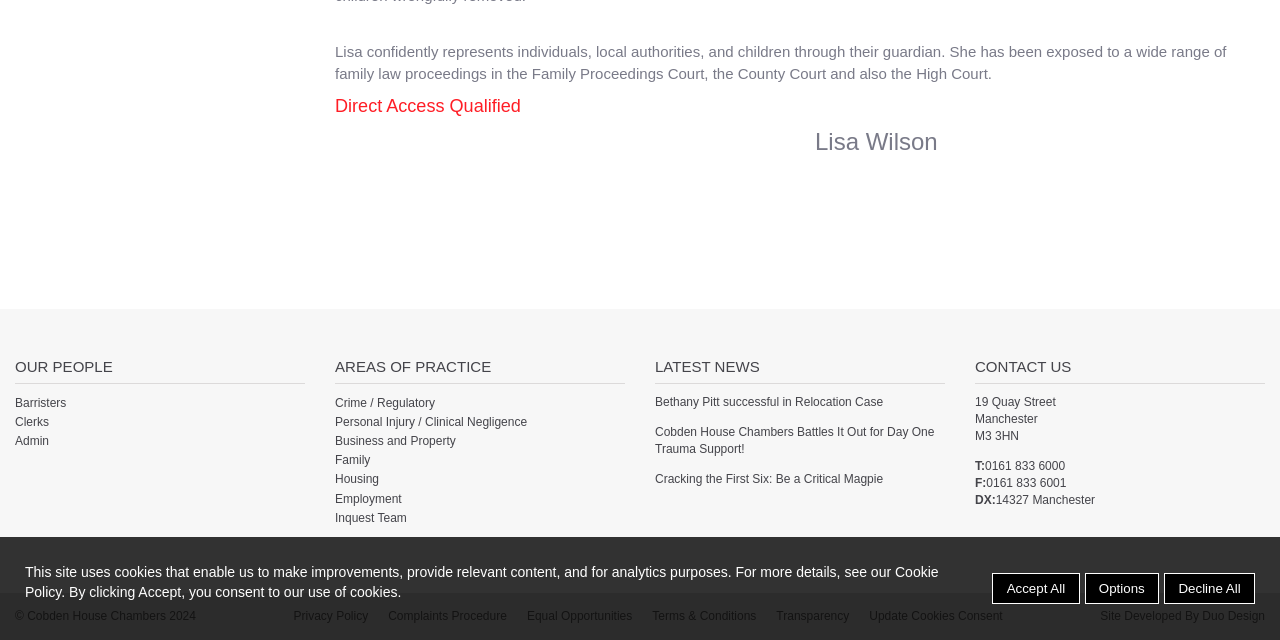Identify the bounding box for the element characterized by the following description: "Complaints Procedure".

[0.295, 0.951, 0.404, 0.973]